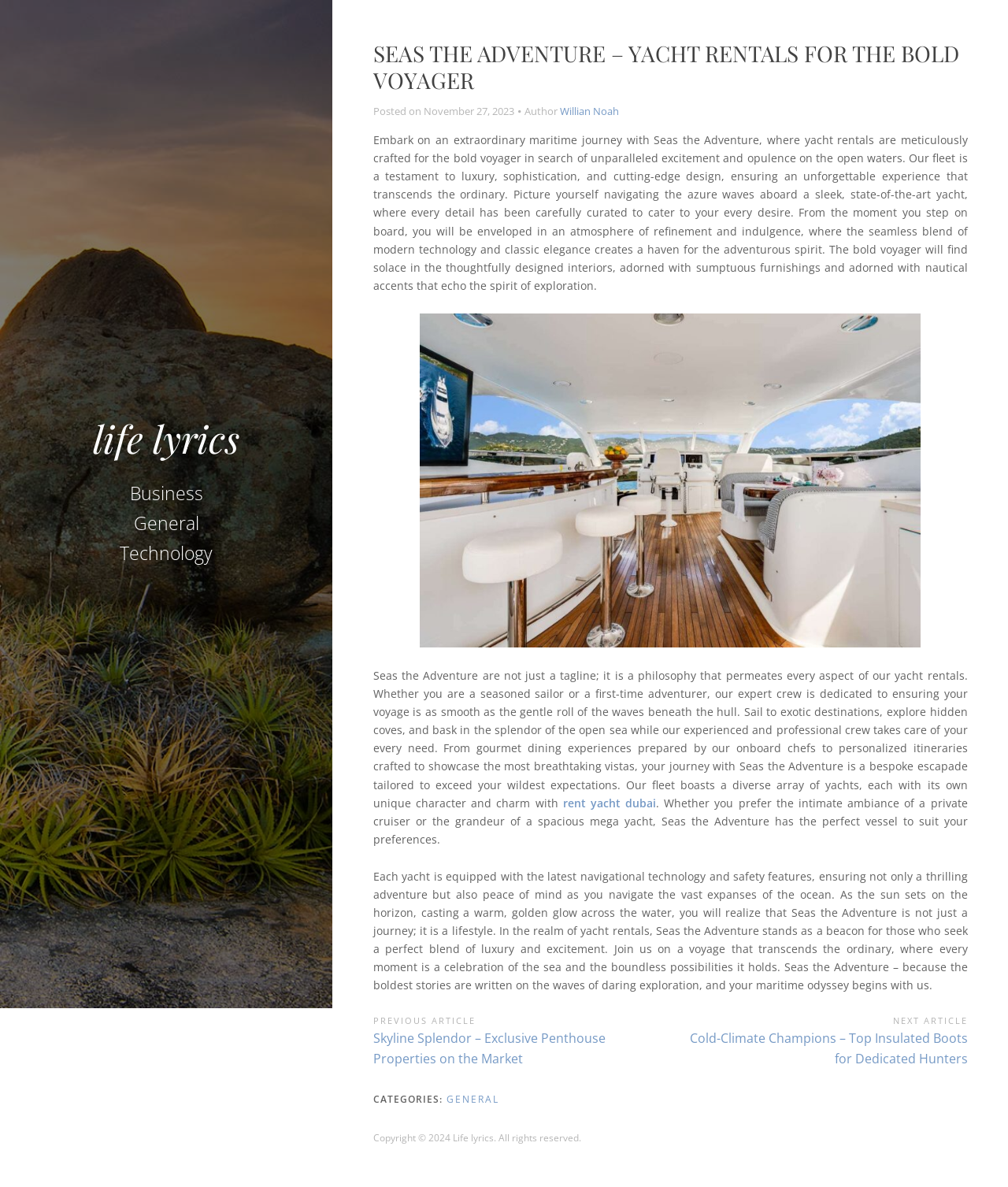Identify the bounding box coordinates of the area you need to click to perform the following instruction: "Read the article posted by 'Willian Noah'".

[0.555, 0.087, 0.614, 0.099]